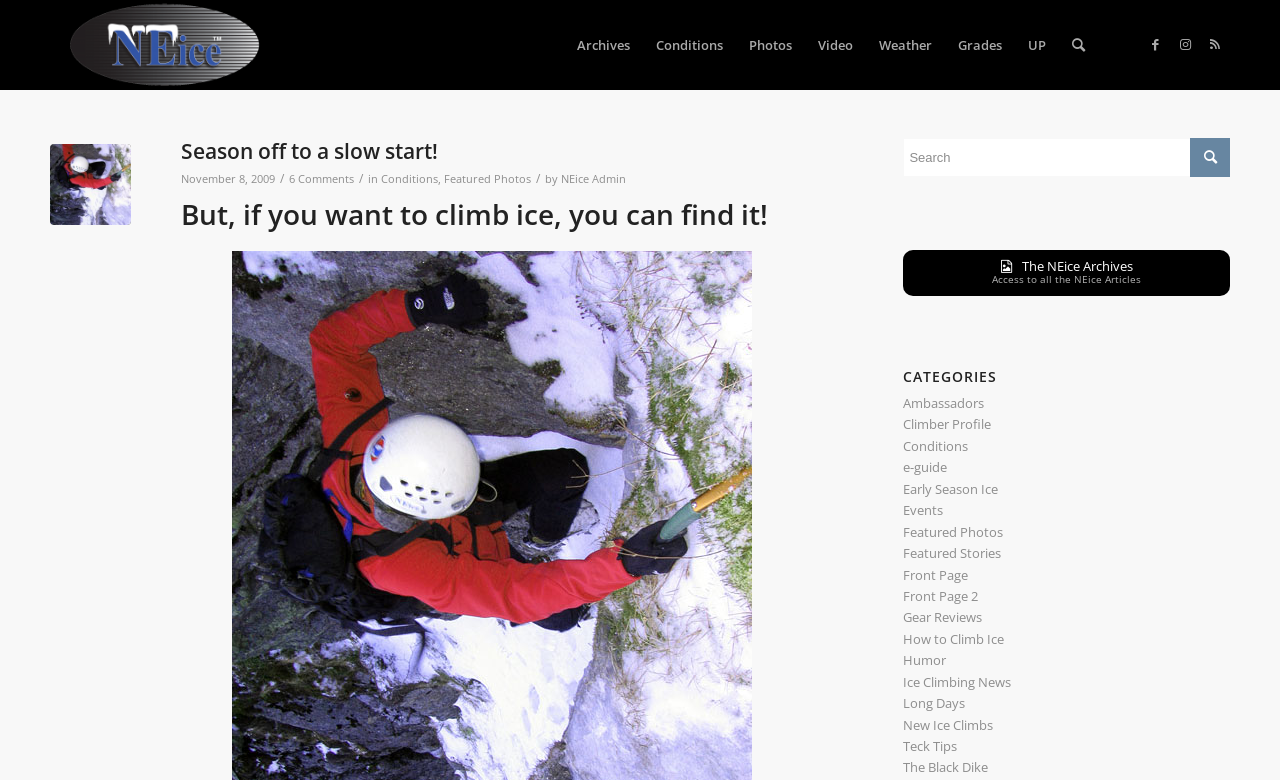Please locate the clickable area by providing the bounding box coordinates to follow this instruction: "Go to the 'North East Ice' homepage".

[0.039, 0.0, 0.244, 0.115]